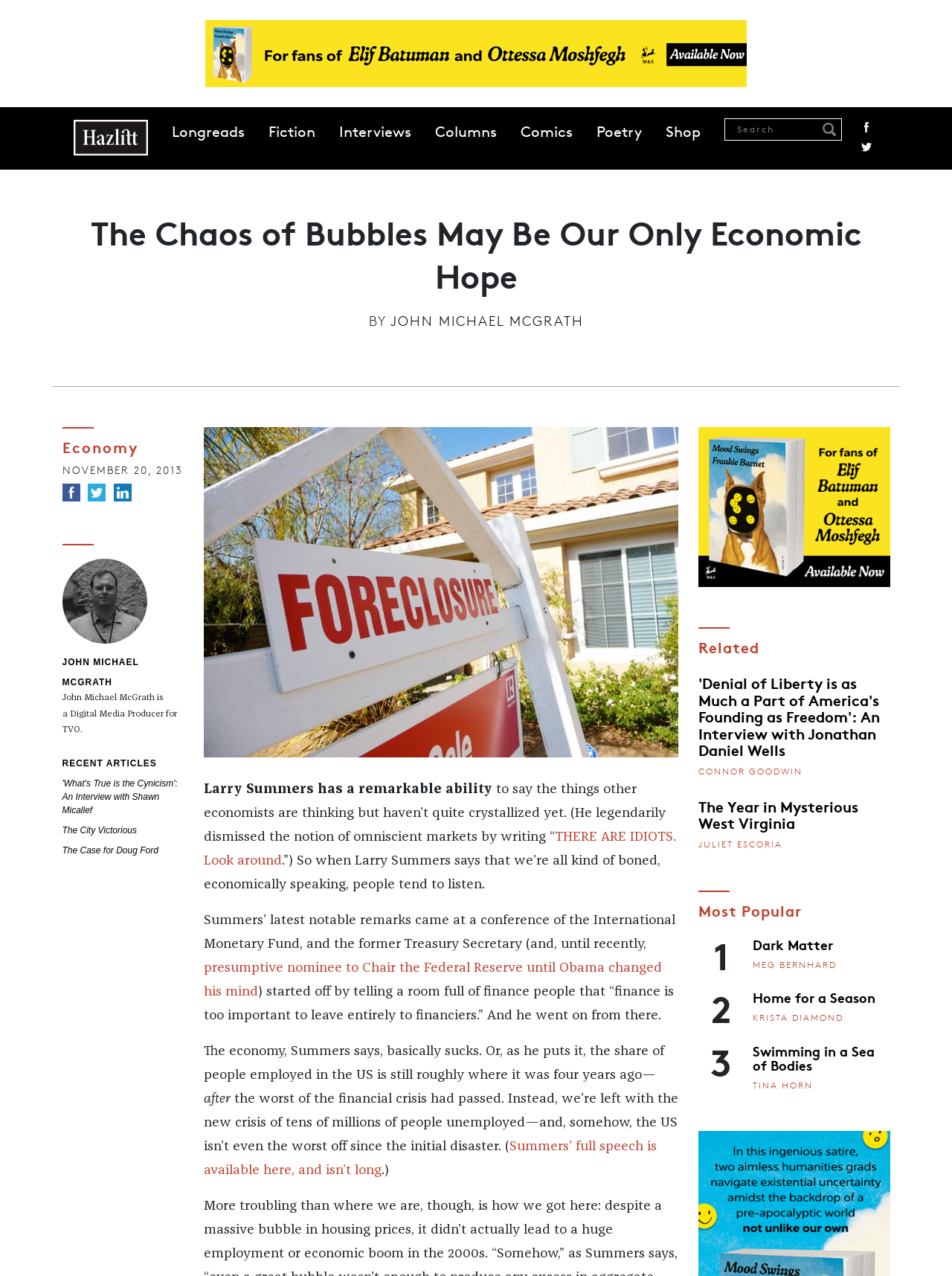What is the author of the article?
Please provide a single word or phrase in response based on the screenshot.

JOHN MICHAEL MCGRATH